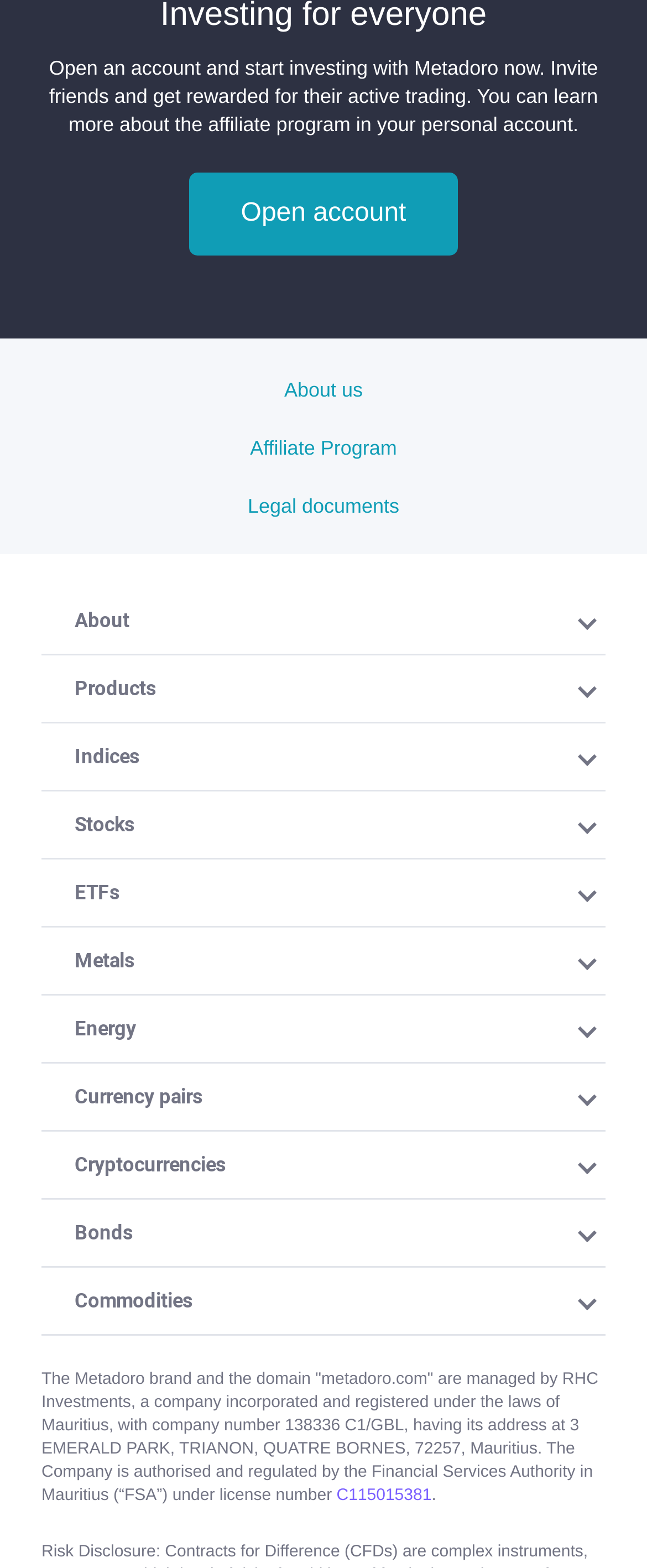Based on the element description parent_node: Currency pairs aria-label="button", identify the bounding box coordinates for the UI element. The coordinates should be in the format (top-left x, top-left y, bottom-right x, bottom-right y) and within the 0 to 1 range.

[0.888, 0.689, 0.936, 0.71]